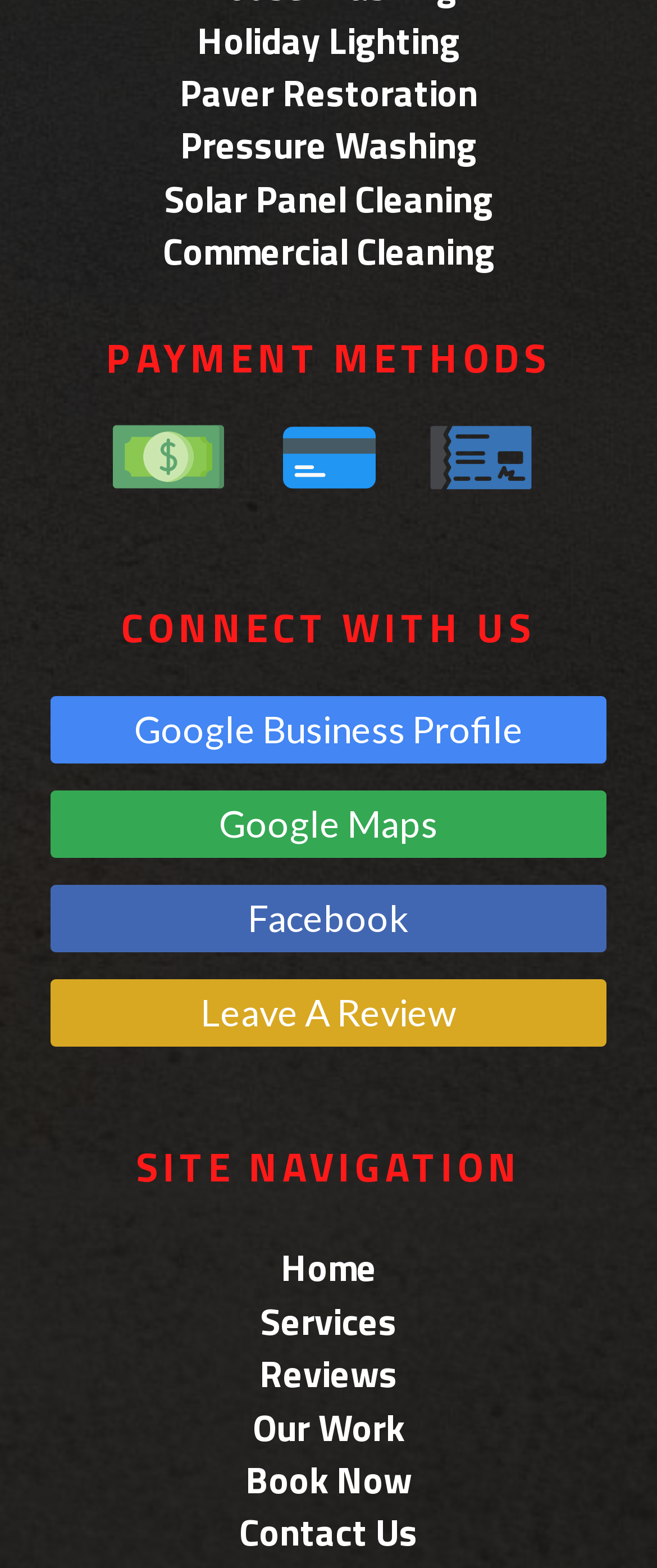Locate the UI element described as follows: "Services". Return the bounding box coordinates as four float numbers between 0 and 1 in the order [left, top, right, bottom].

[0.396, 0.828, 0.604, 0.857]